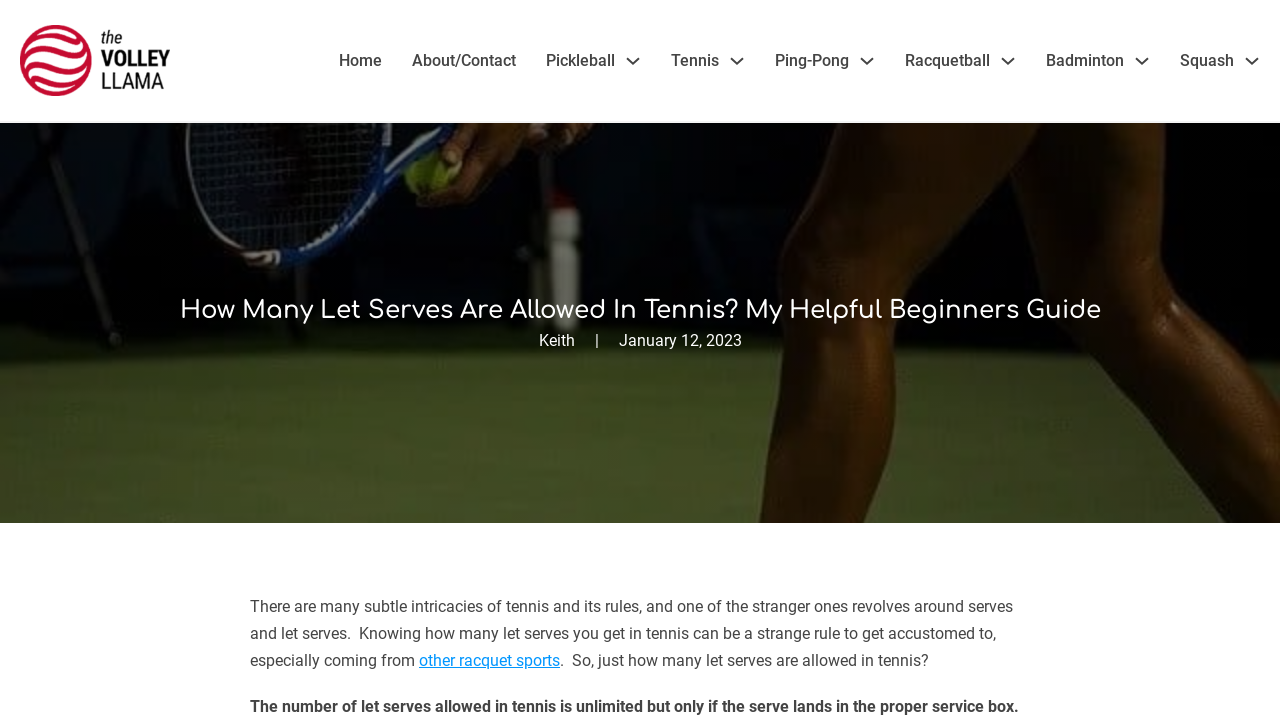Please identify the bounding box coordinates of the clickable element to fulfill the following instruction: "Expand the 'Tennis' sub menu". The coordinates should be four float numbers between 0 and 1, i.e., [left, top, right, bottom].

[0.57, 0.073, 0.582, 0.096]